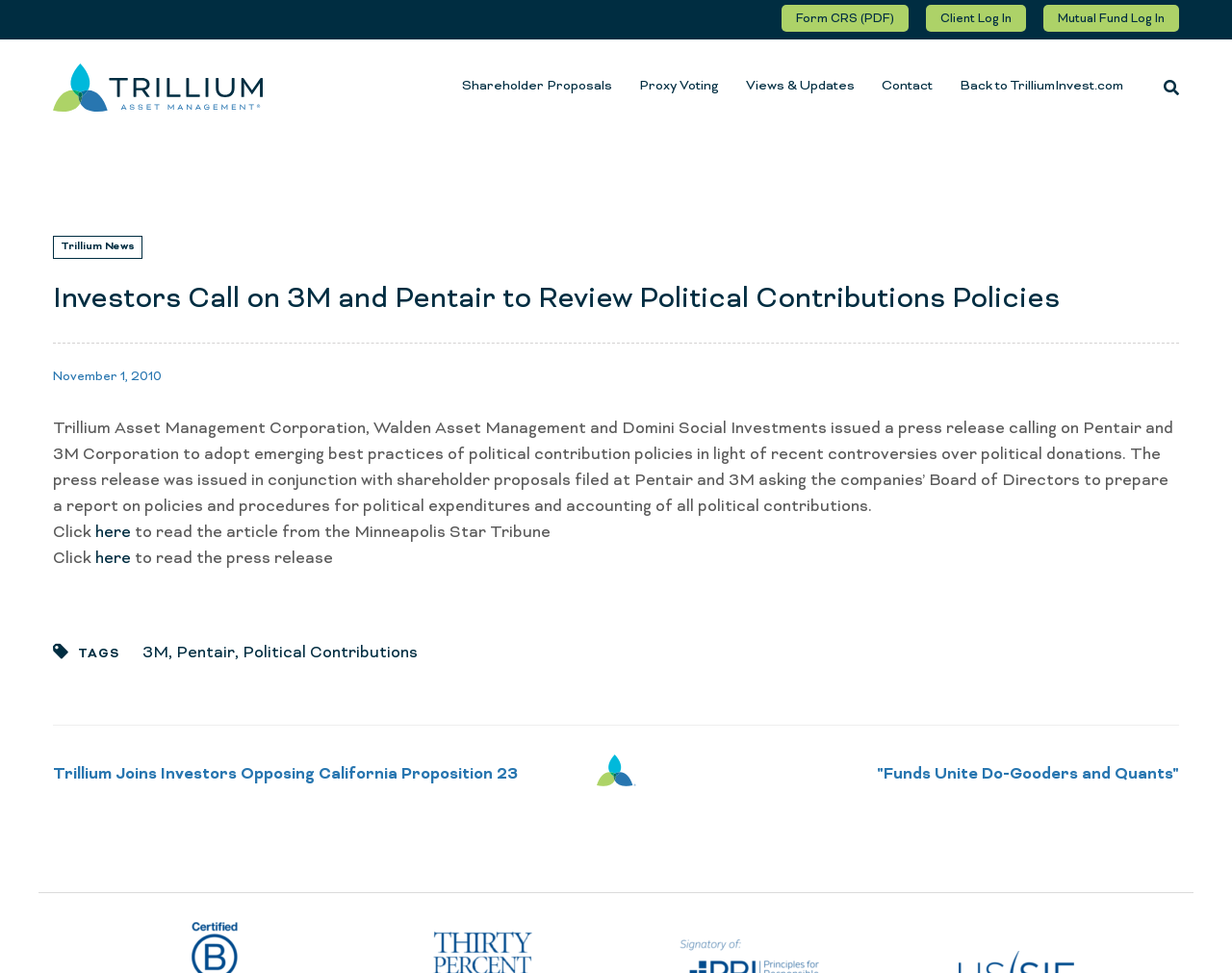Determine the bounding box coordinates of the clickable element to achieve the following action: 'Log in to client account'. Provide the coordinates as four float values between 0 and 1, formatted as [left, top, right, bottom].

[0.752, 0.005, 0.833, 0.033]